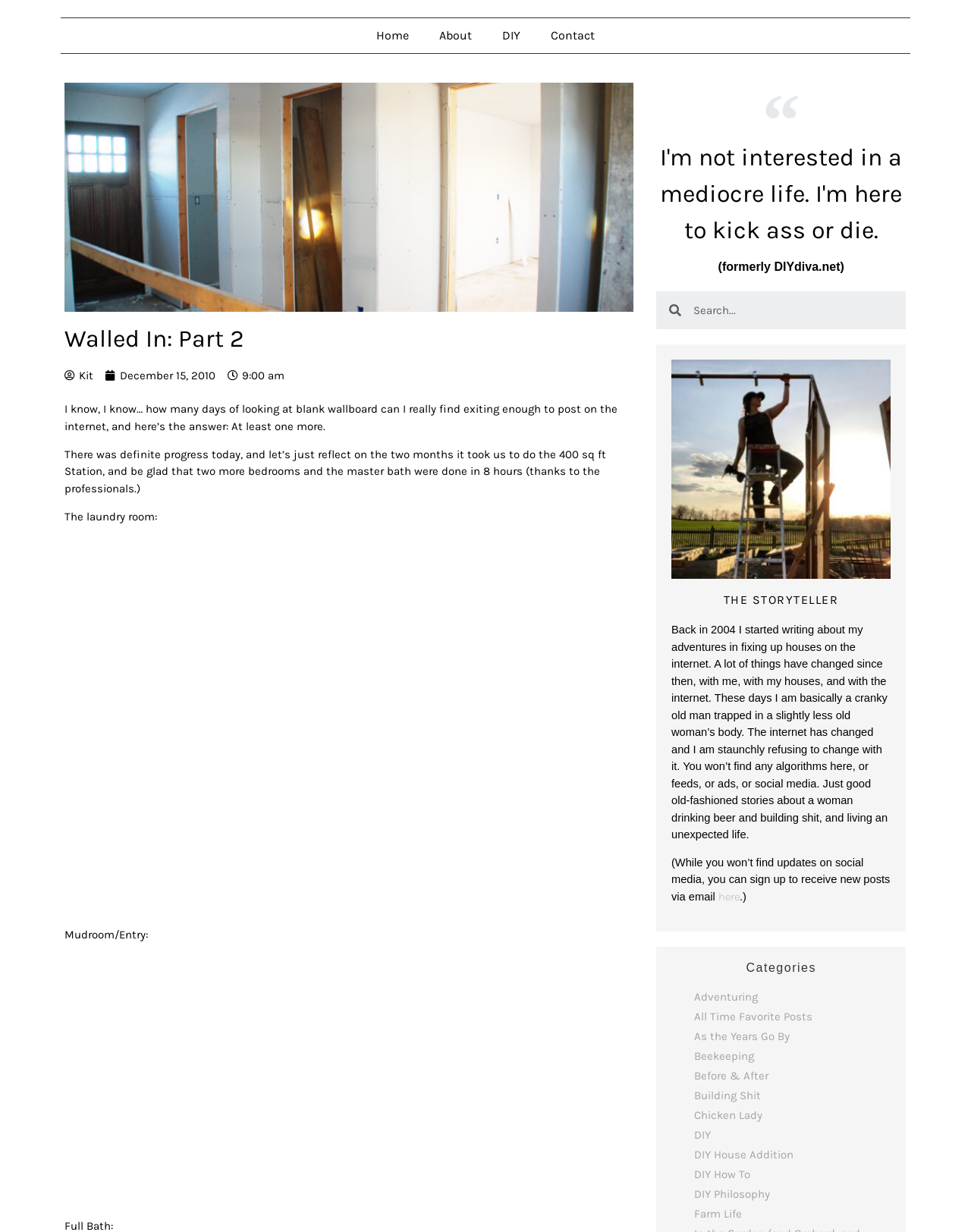Provide a thorough summary of the webpage.

This webpage is about a personal blog, specifically a post titled "Walled In: Part 2 – Kick Ass or Die". At the top, there are four navigation links: "Home", "About", "DIY", and "Contact", aligned horizontally. Below these links, there is a heading that displays the title of the post.

The main content of the post is divided into several sections. The first section has a link to "Kit" and a date "December 15, 2010", followed by a paragraph of text that discusses the progress of a DIY project. There is also a time stamp "9:00 am" displayed.

The next section has a paragraph of text that reflects on the progress of the project, comparing it to a previous experience. This is followed by a section about the laundry room, which includes a link to an image labeled "DSC_1125". The image is displayed below the text.

The following section is about the mudroom/entry, which also includes a link to an image labeled "DSC_1123". This image is displayed below the text.

On the right side of the page, there is a blockquote section that contains a footer with the text "(formerly DIYdiva.net)". Below this, there is a search box.

Further down the page, there is a heading that reads "THE STORYTELLER", followed by a paragraph of text that introduces the author and their writing style. The author describes themselves as a "cranky old man trapped in a slightly less old woman's body" who refuses to adapt to changes in the internet.

Below this, there is a section that invites readers to sign up for email updates, with a link to do so. The page ends with a section titled "Categories", which lists various topics that the blog covers, including "Adventuring", "Beekeeping", "Before & After", and more. Each category is a link that likely leads to related posts on the blog.